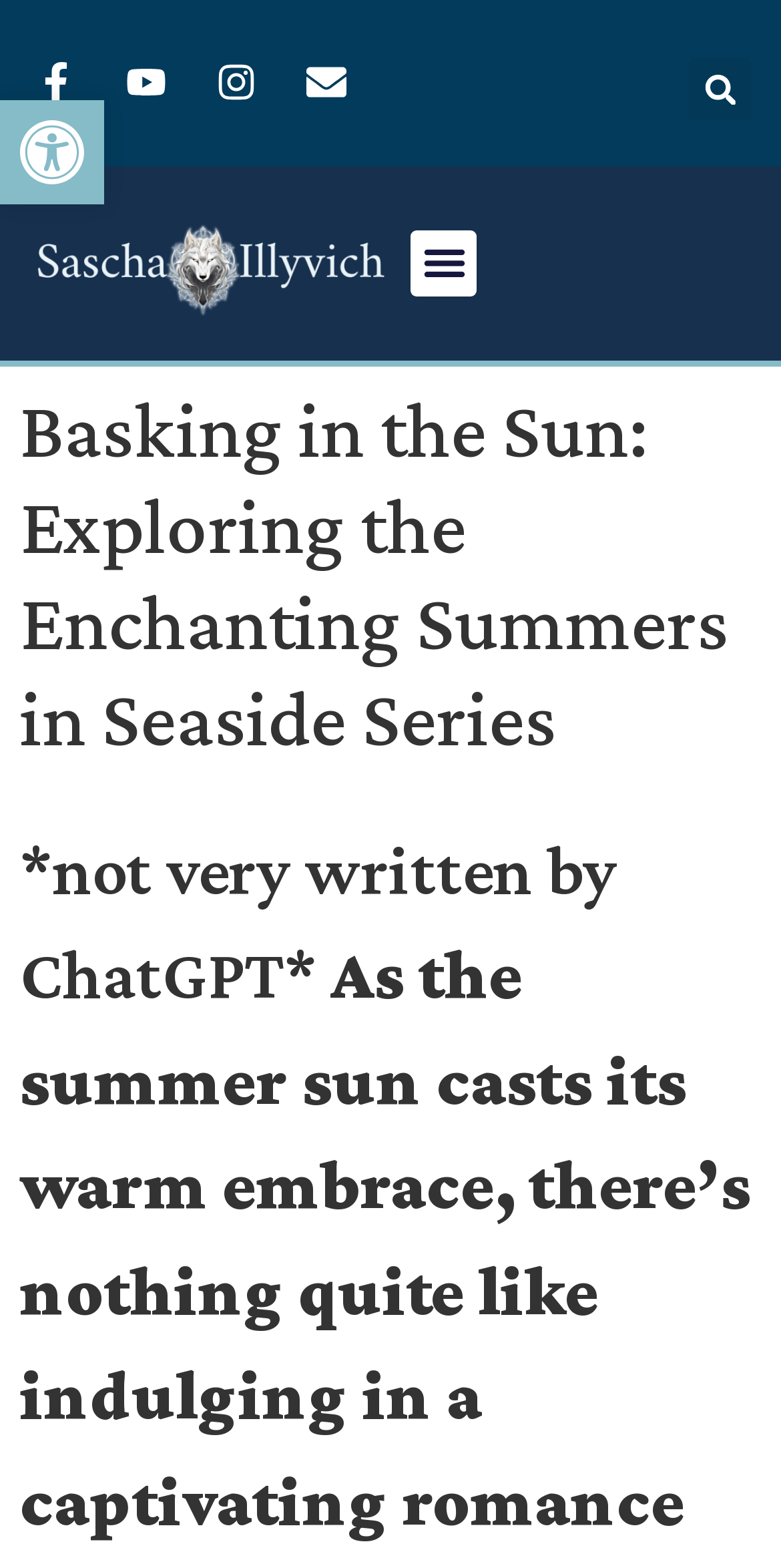How many images are on the webpage?
Respond with a short answer, either a single word or a phrase, based on the image.

2